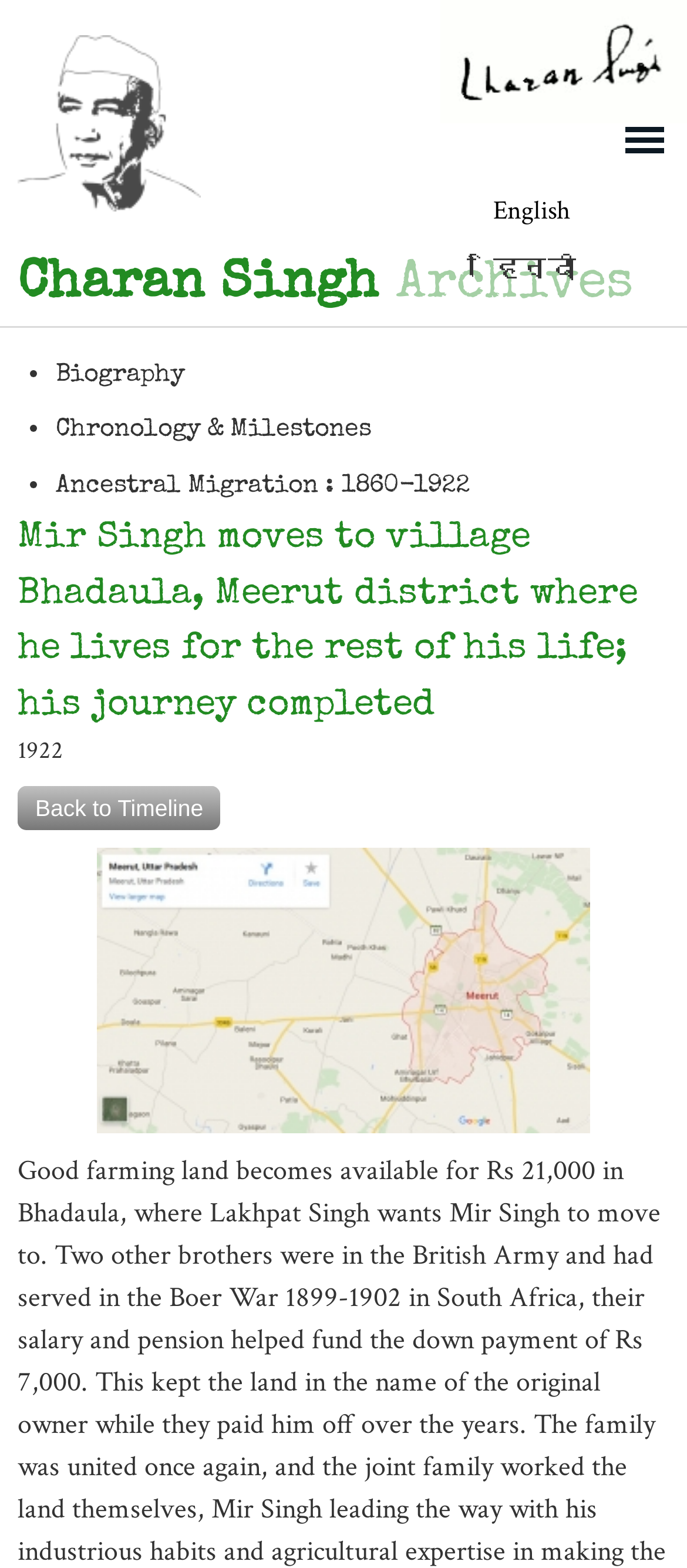How many language options are available?
Using the visual information, respond with a single word or phrase.

2